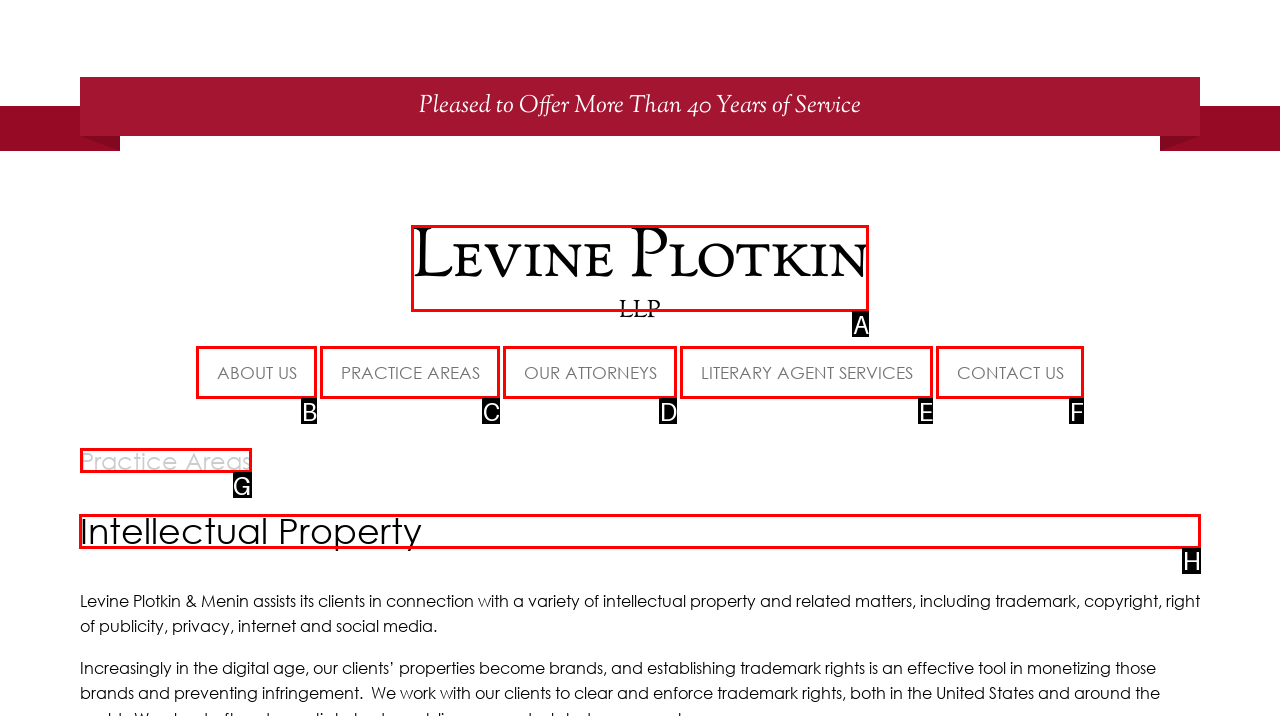Select the correct option from the given choices to perform this task: explore intellectual property services. Provide the letter of that option.

H